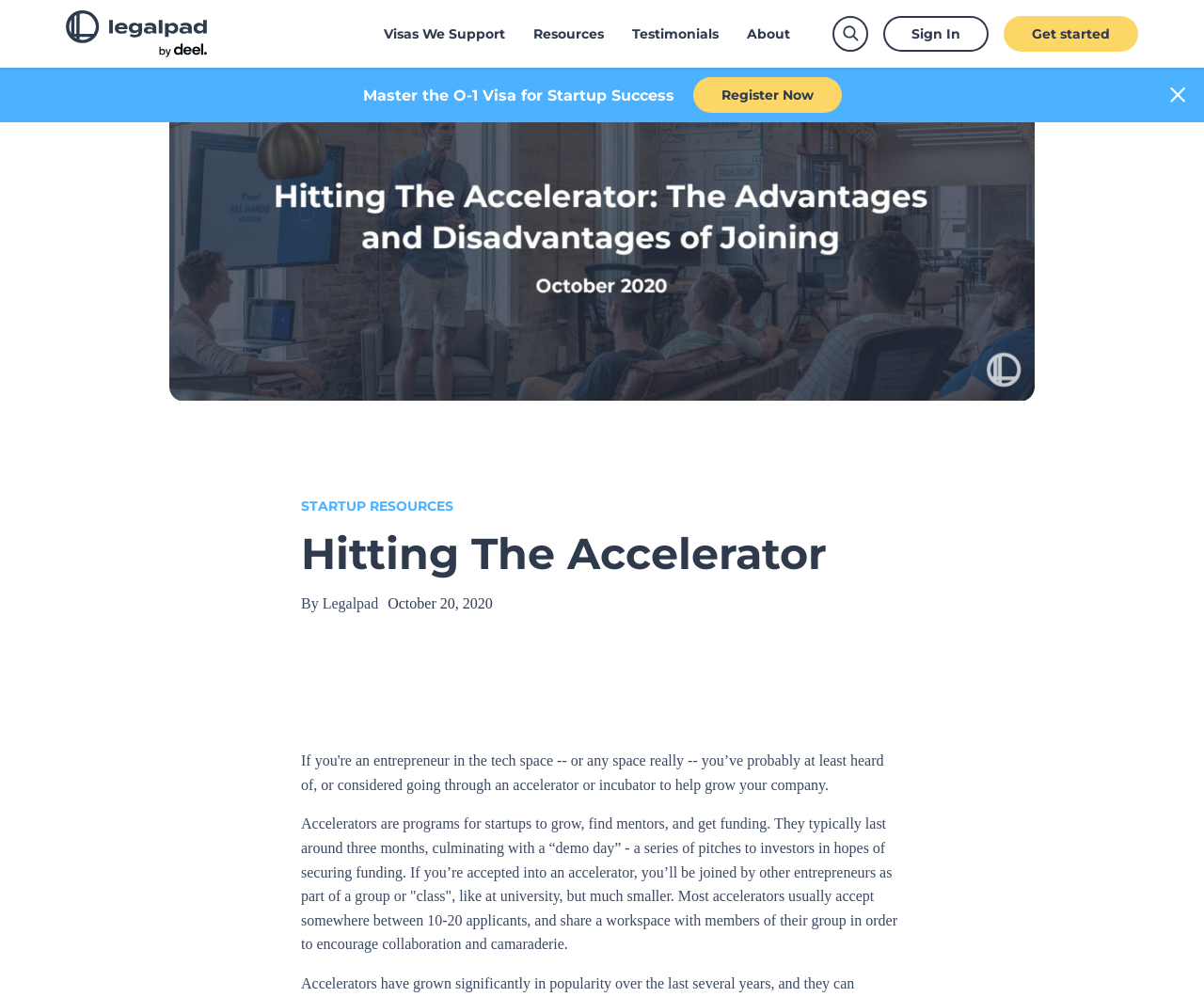Please locate the bounding box coordinates of the element that should be clicked to achieve the given instruction: "Search for a book".

None